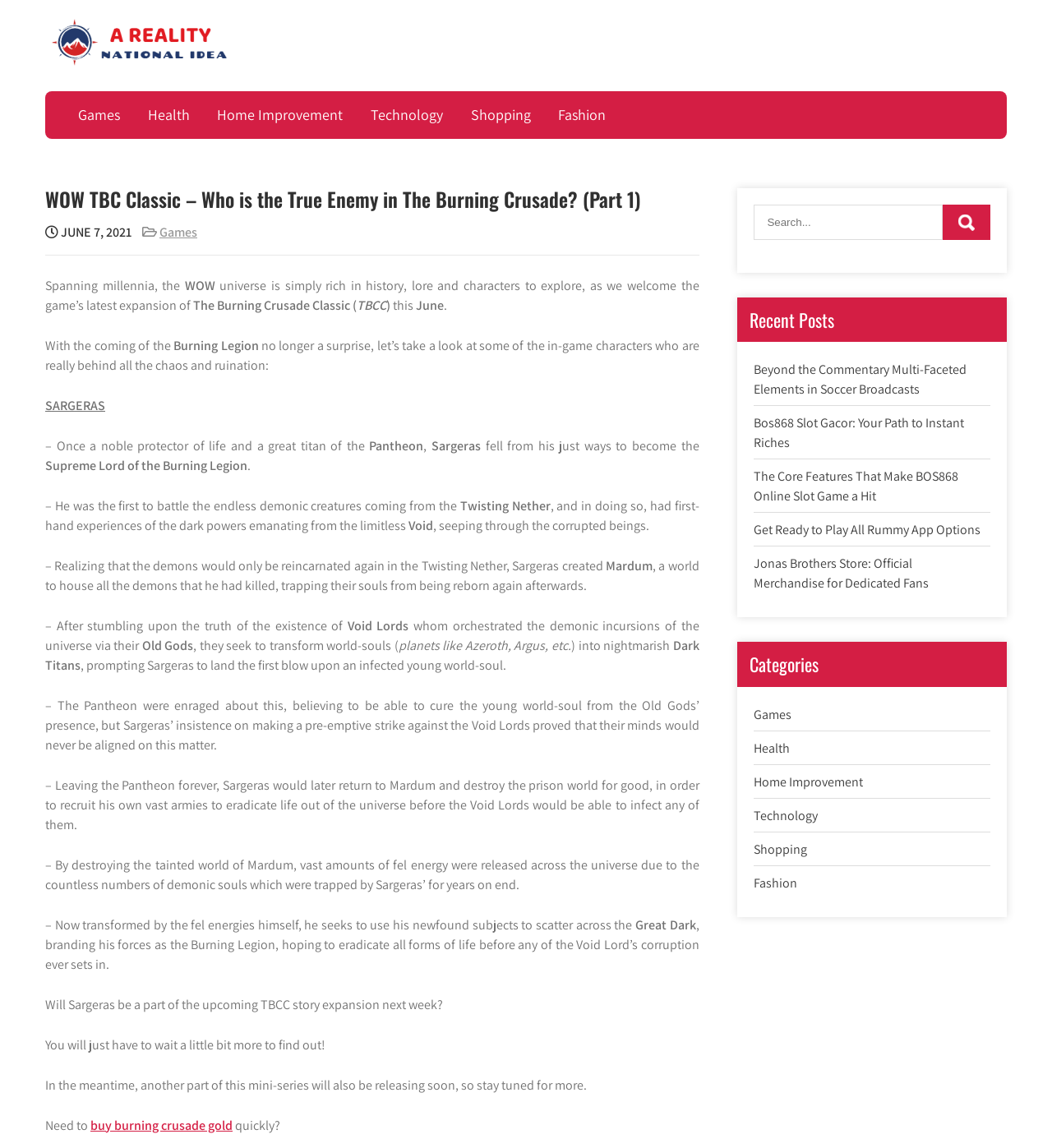Determine the bounding box coordinates of the element's region needed to click to follow the instruction: "View Games category". Provide these coordinates as four float numbers between 0 and 1, formatted as [left, top, right, bottom].

[0.717, 0.615, 0.753, 0.63]